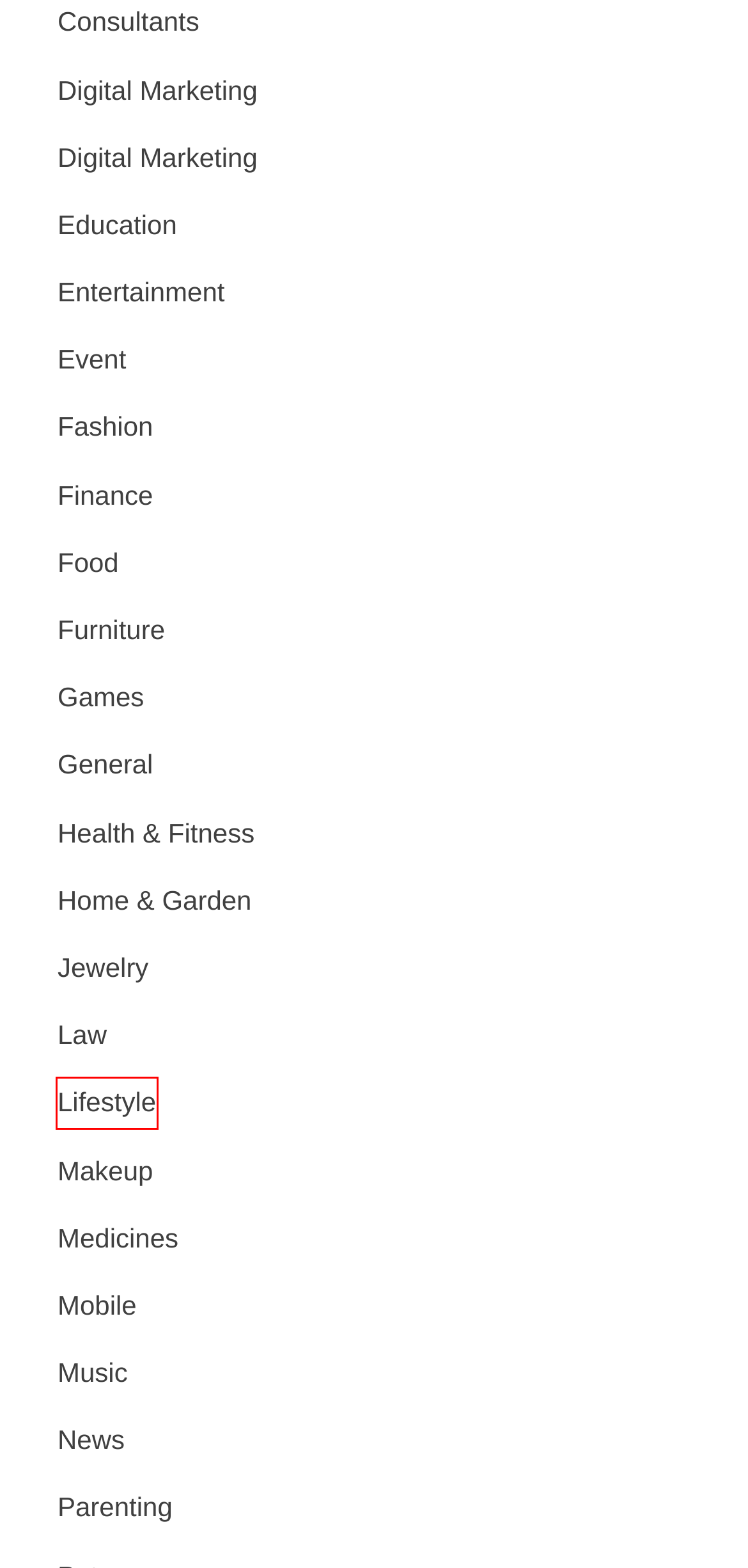You are provided with a screenshot of a webpage that includes a red rectangle bounding box. Please choose the most appropriate webpage description that matches the new webpage after clicking the element within the red bounding box. Here are the candidates:
A. General Archives - Flowactivo
B. Law Archives - Flowactivo
C. Fashion Archives - Flowactivo
D. Lifestyle Archives - Flowactivo
E. Entertainment Archives - Flowactivo
F. Games Archives - Flowactivo
G. Music Archives - Flowactivo
H. News Archives - Flowactivo

D